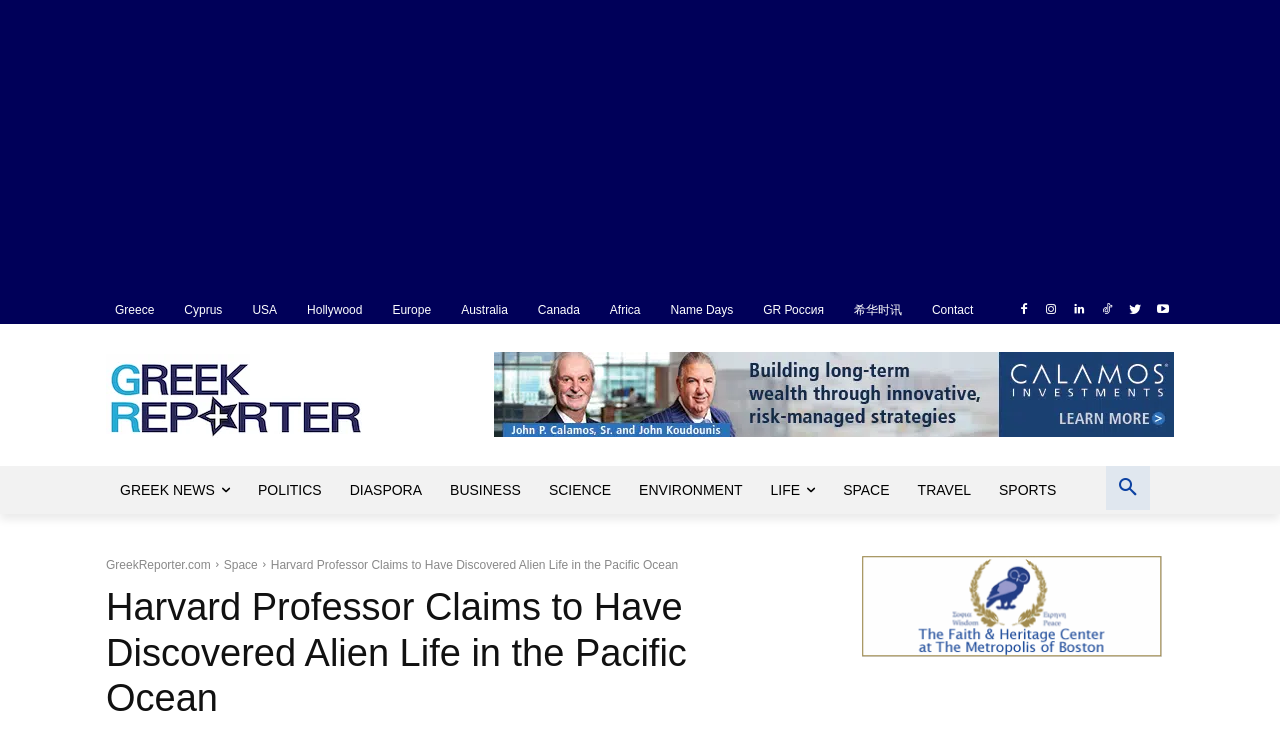Determine the bounding box coordinates of the region I should click to achieve the following instruction: "Visit the Space section". Ensure the bounding box coordinates are four float numbers between 0 and 1, i.e., [left, top, right, bottom].

[0.175, 0.75, 0.201, 0.769]